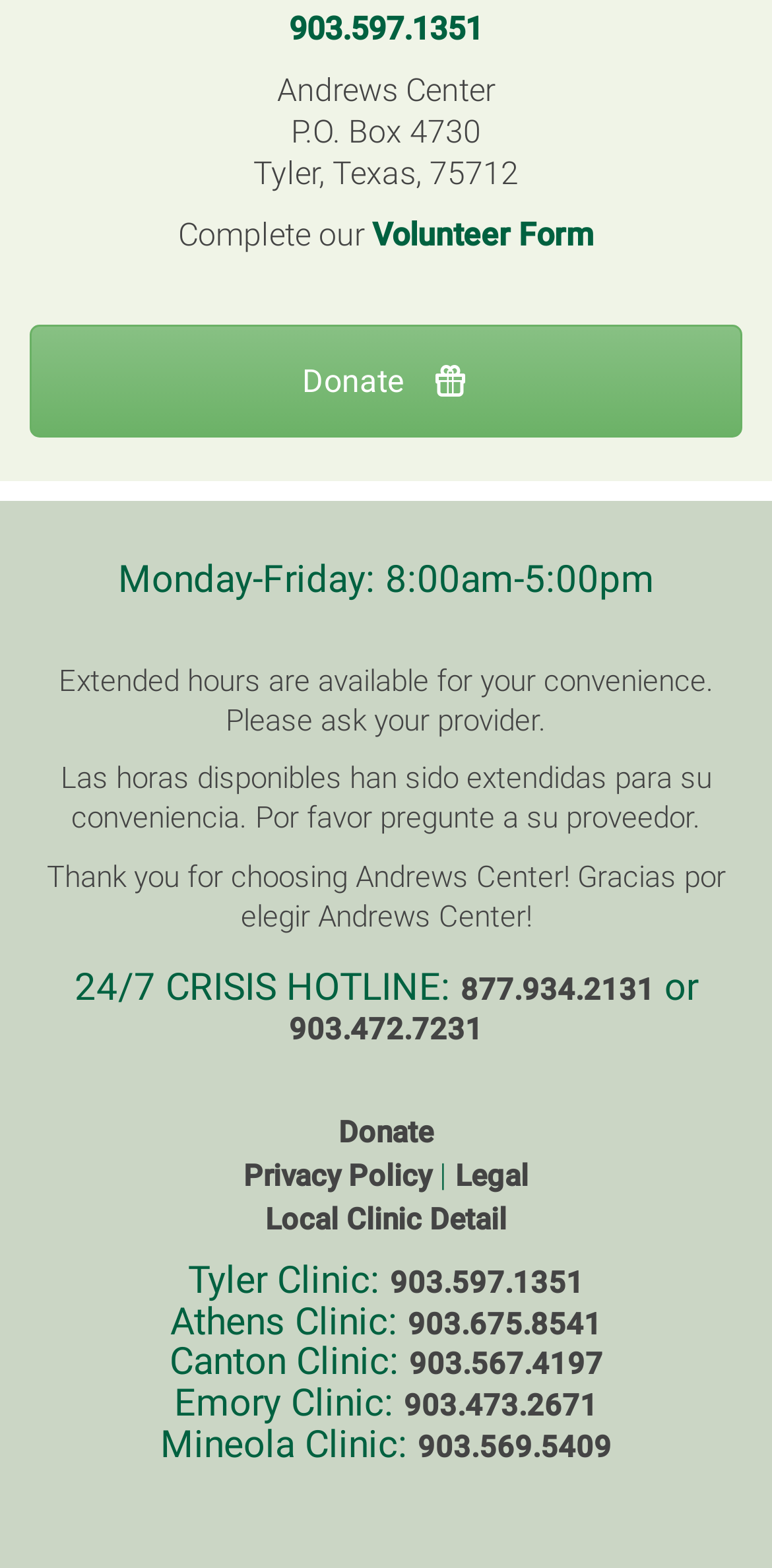Based on the image, give a detailed response to the question: What is the purpose of the 'Volunteer Form' link?

The 'Volunteer Form' link is likely intended for individuals who want to volunteer at Andrews Center, and clicking on it would allow them to complete a form to express their interest in volunteering.